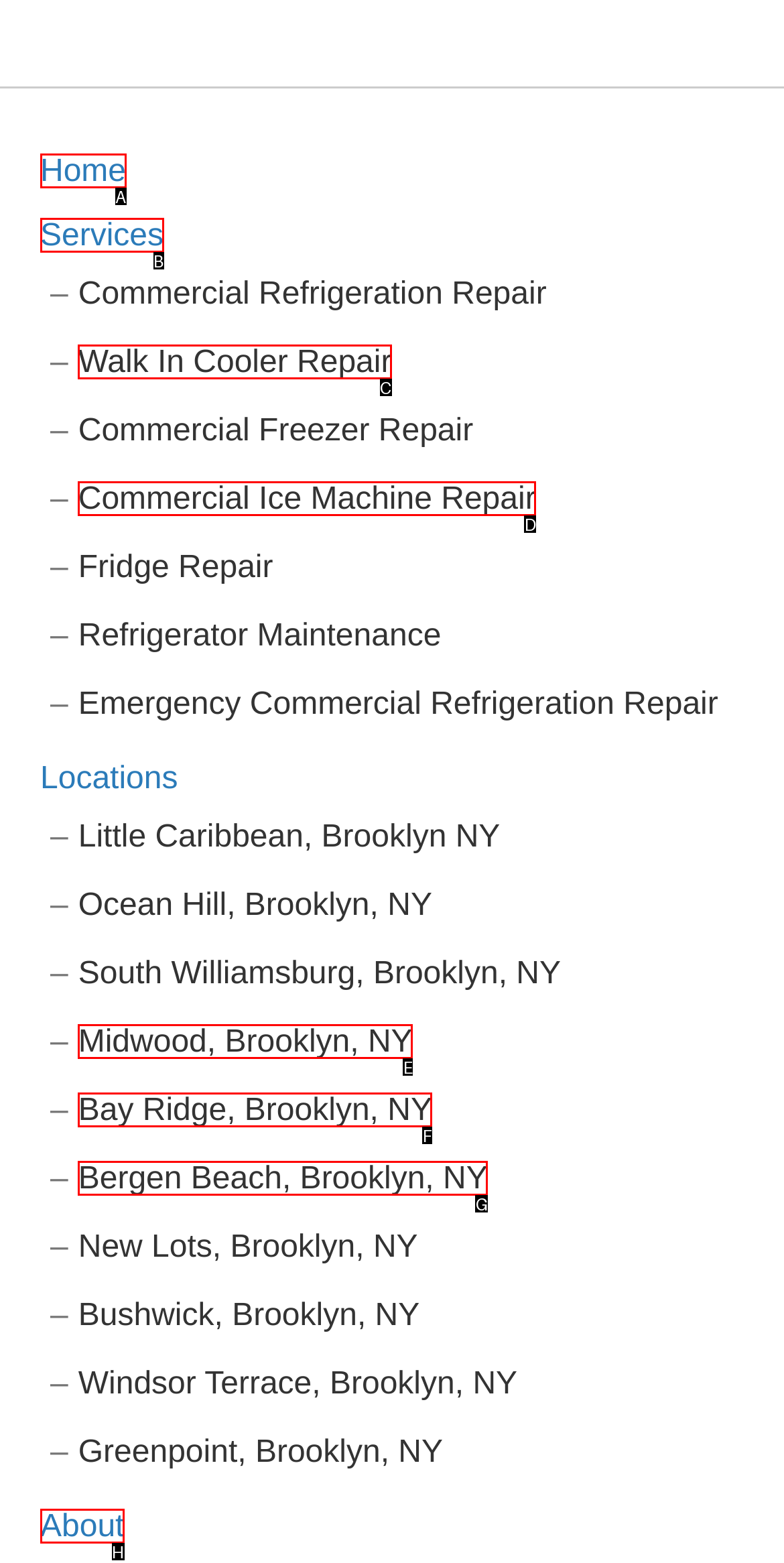Point out the option that best suits the description: Commercial Ice Machine Repair
Indicate your answer with the letter of the selected choice.

D